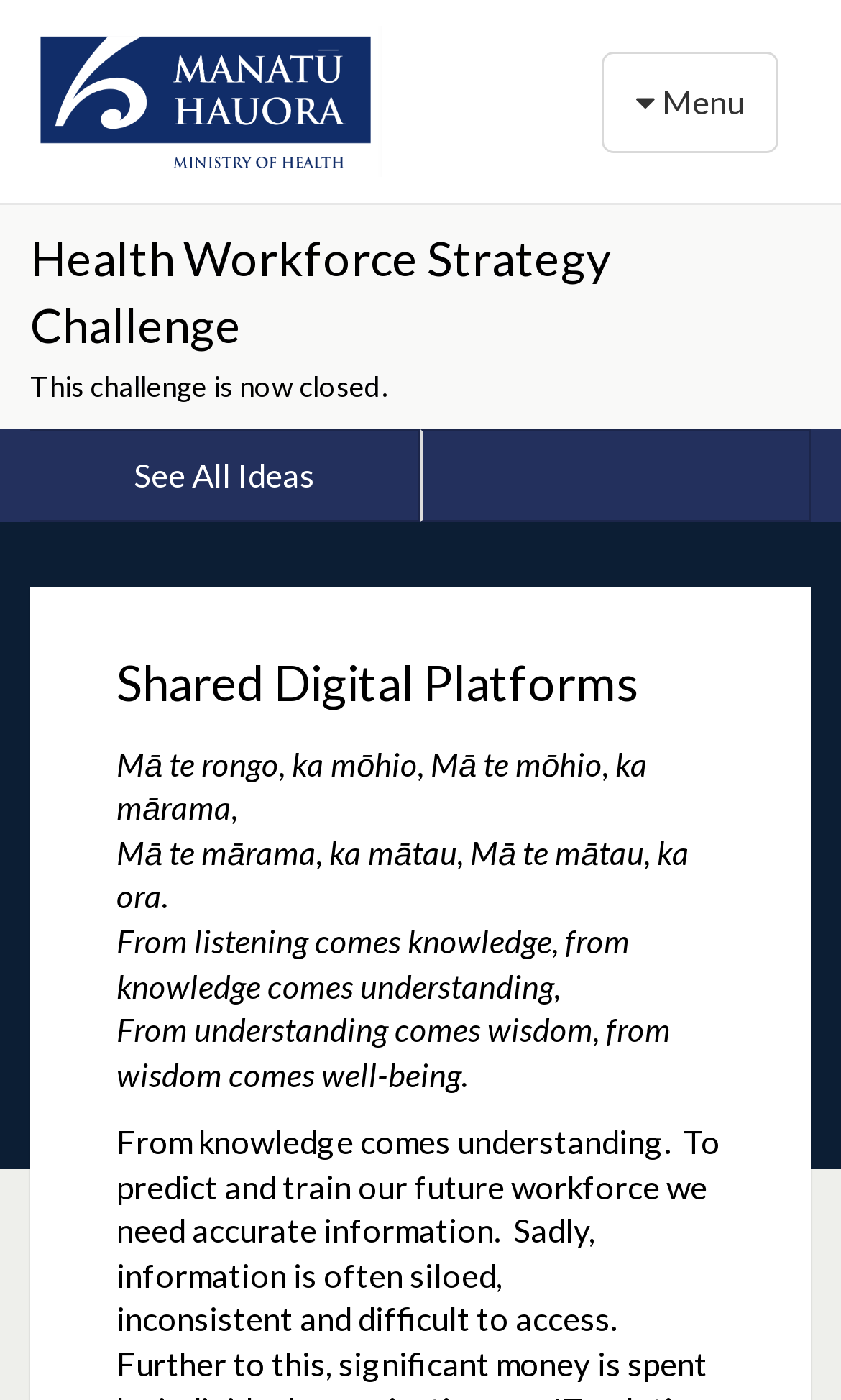Describe every aspect of the webpage in a detailed manner.

The webpage is about the "Shared Digital Platforms" initiative by the New Zealand Ministry of Health. At the top left corner, there is a logo of the New Zealand Ministry of Health, accompanied by a link to the ministry's website. Next to the logo, there is a button to toggle navigation, which is currently not expanded.

Below the logo and navigation button, there is a heading that reads "Health Workforce Strategy Challenge", which is a link to a specific challenge. The challenge is indicated as being closed, with a message stating "This challenge is now closed." 

To the right of the challenge heading, there is a table layout that takes up most of the width of the page. Within this table, there is a link to "See All Ideas". 

Further down the page, there is a heading that reads "Shared Digital Platforms", which is centered on the page. Below this heading, there are four blocks of text, two in the Māori language and two in English. The Māori texts are "Mā te rongo, ka mōhio, Mā te mōhio, ka mārama," and "Mā te mārama, ka mātau, Mā te mātau, ka ora." The English translations are "From listening comes knowledge, from knowledge comes understanding," and "From understanding comes wisdom, from wisdom comes well-being." These texts are arranged vertically, with the Māori texts above their English translations.